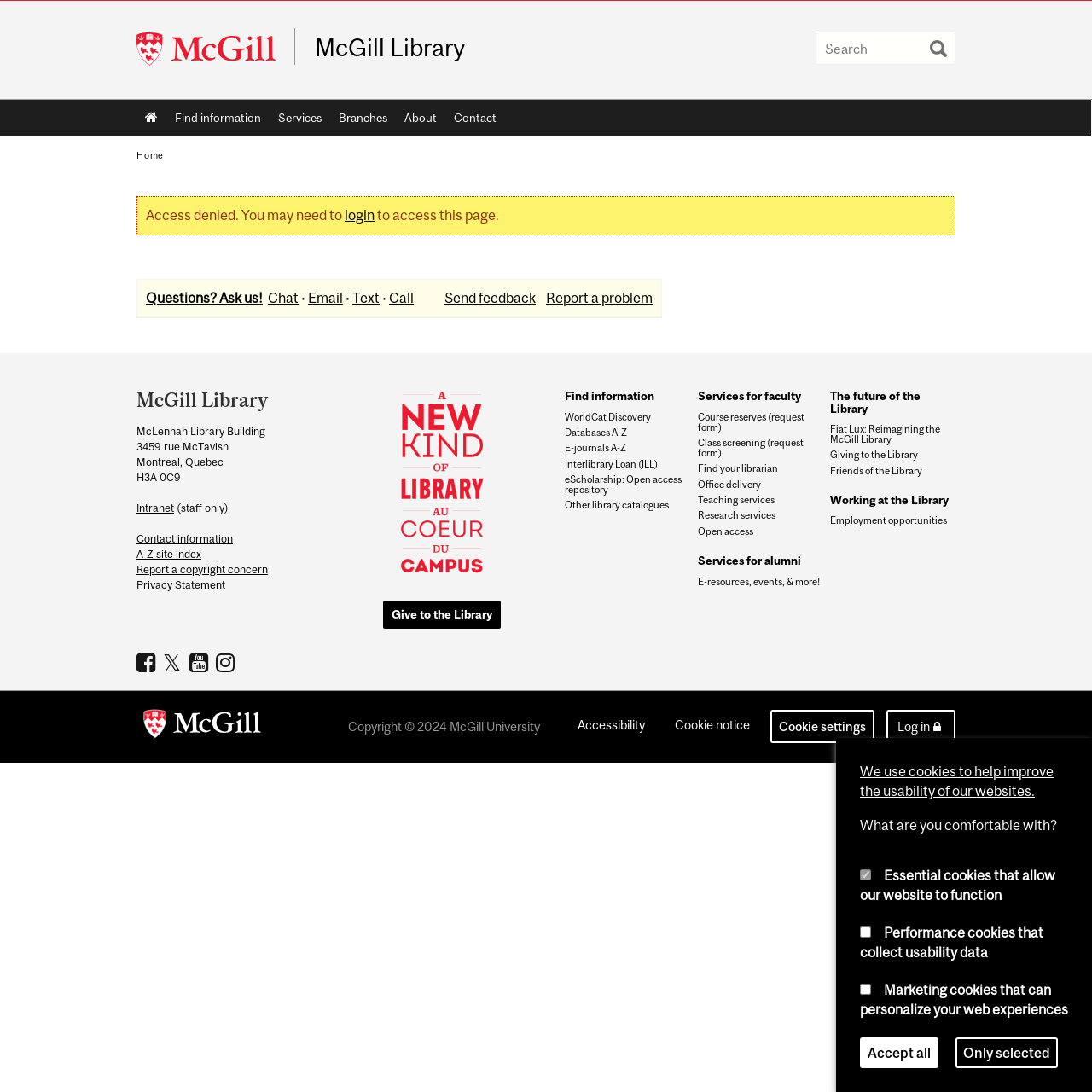Provide the bounding box coordinates of the section that needs to be clicked to accomplish the following instruction: "Give feedback to the library."

[0.407, 0.266, 0.491, 0.28]